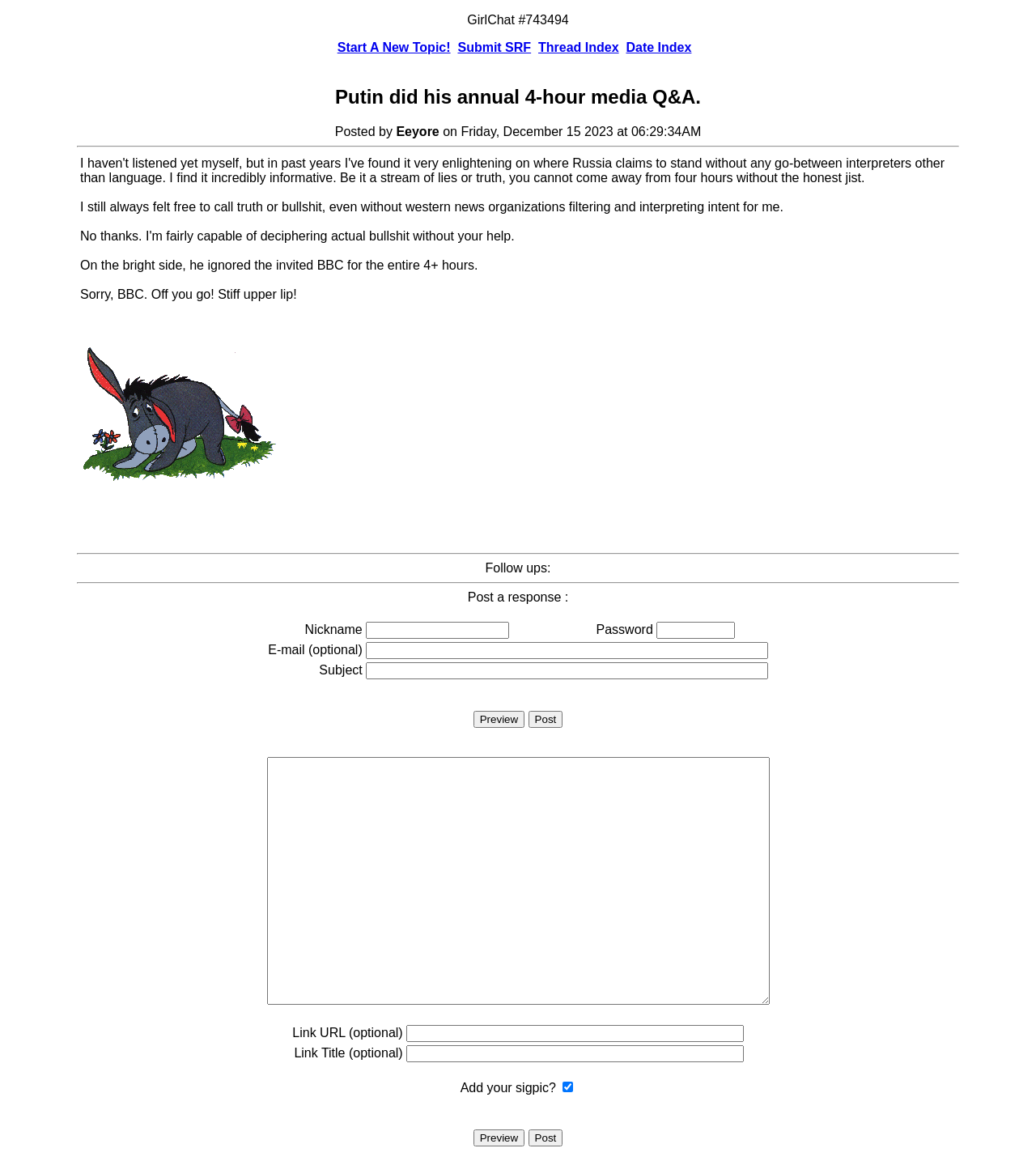Provide a thorough summary of the webpage.

This webpage appears to be a forum or discussion board where users can post comments and responses. At the top of the page, there is a heading that reads "Putin did his annual 4-hour media Q&A." Below this heading, there is a section with links to various topics, including "Start A New Topic!", "Submit SRF", "Thread Index", and "Date Index".

The main content of the page is a post from a user named "Eeyore" who shares their thoughts on Putin's annual media Q&A. The post is a lengthy text block that discusses the user's experience with listening to Putin's Q&A sessions and their opinion on the importance of hearing the Russian leader's words without interpretation from Western news organizations.

Below the post, there is a section with a horizontal separator line, followed by a label that reads "Follow ups:". This section appears to be a response area where users can post their own comments or responses to the original post.

The page also features a form with various input fields, including fields for nickname, password, email, subject, and a text box for posting a response. There are also buttons to preview and post the response.

Additionally, there are several other elements on the page, including an image of a user named "Eeyore", a checkbox to add a sigpic, and a few more buttons and links to navigate the forum. Overall, the page is a discussion forum where users can engage with each other and share their thoughts on various topics.